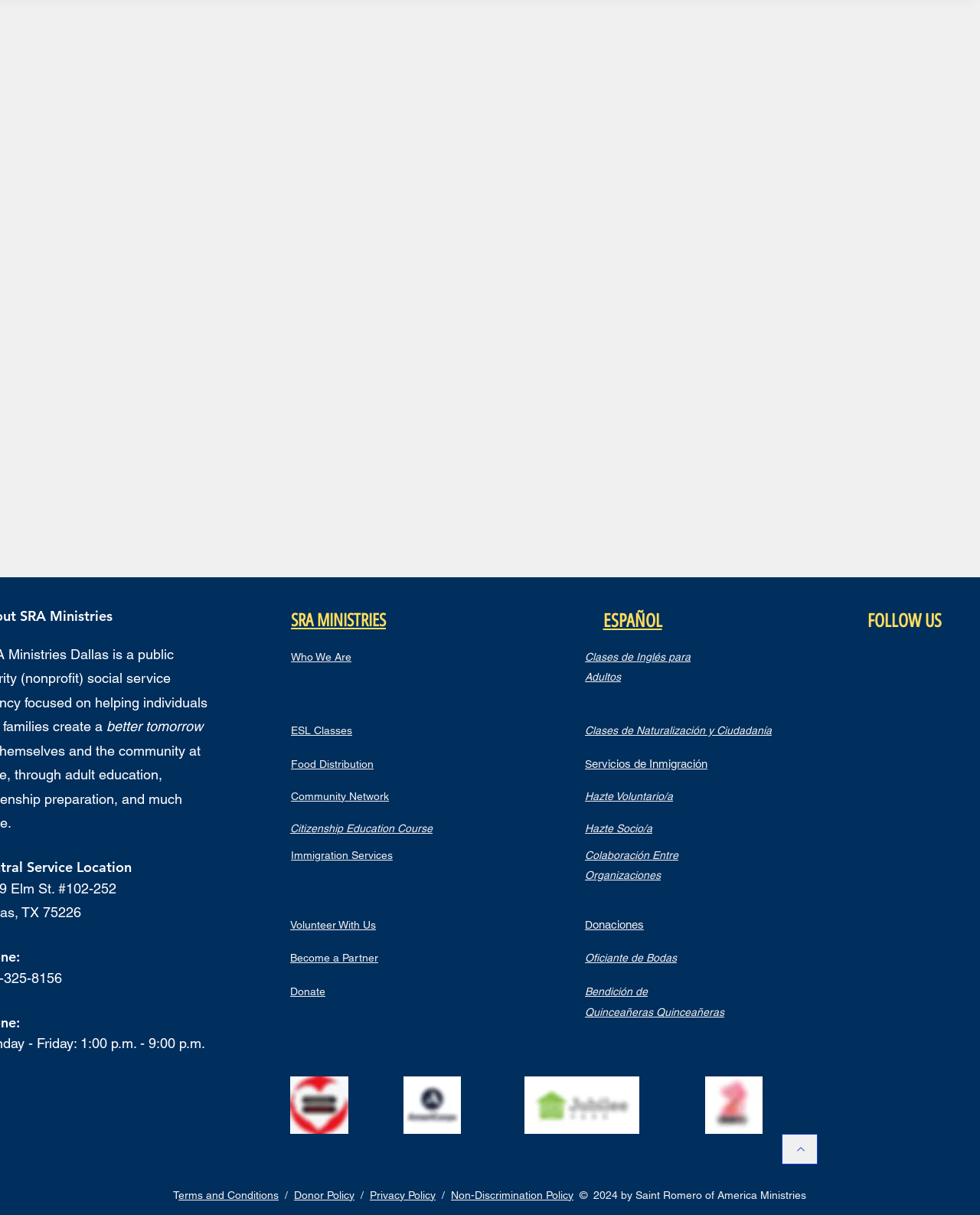Determine the bounding box coordinates of the region that needs to be clicked to achieve the task: "Click on 'FOLLOW US'".

[0.885, 0.501, 0.961, 0.52]